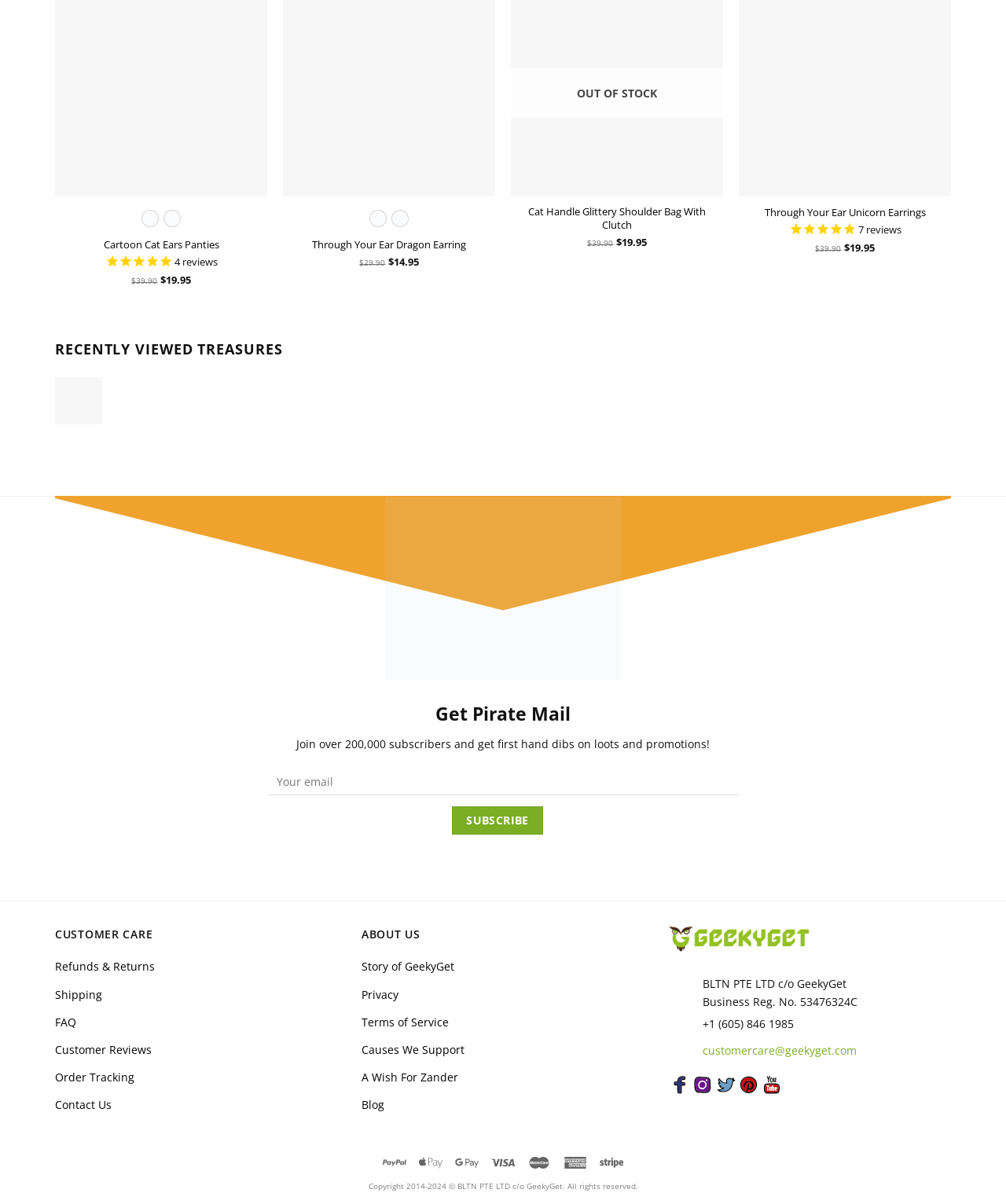Indicate the bounding box coordinates of the element that must be clicked to execute the instruction: "Contact customer care". The coordinates should be given as four float numbers between 0 and 1, i.e., [left, top, right, bottom].

[0.055, 0.906, 0.111, 0.929]